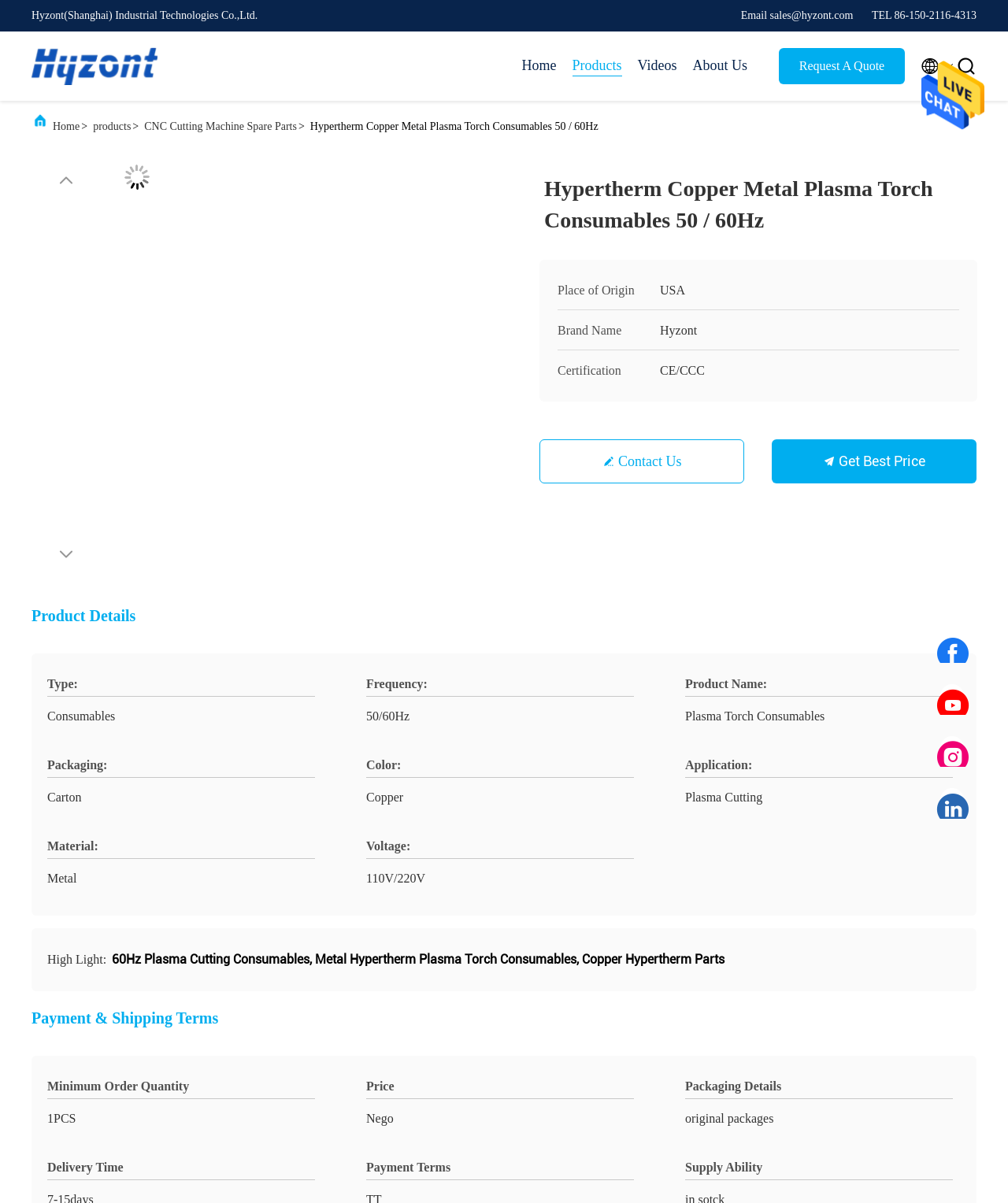Determine the bounding box coordinates of the section I need to click to execute the following instruction: "Contact Us". Provide the coordinates as four float numbers between 0 and 1, i.e., [left, top, right, bottom].

[0.535, 0.365, 0.738, 0.402]